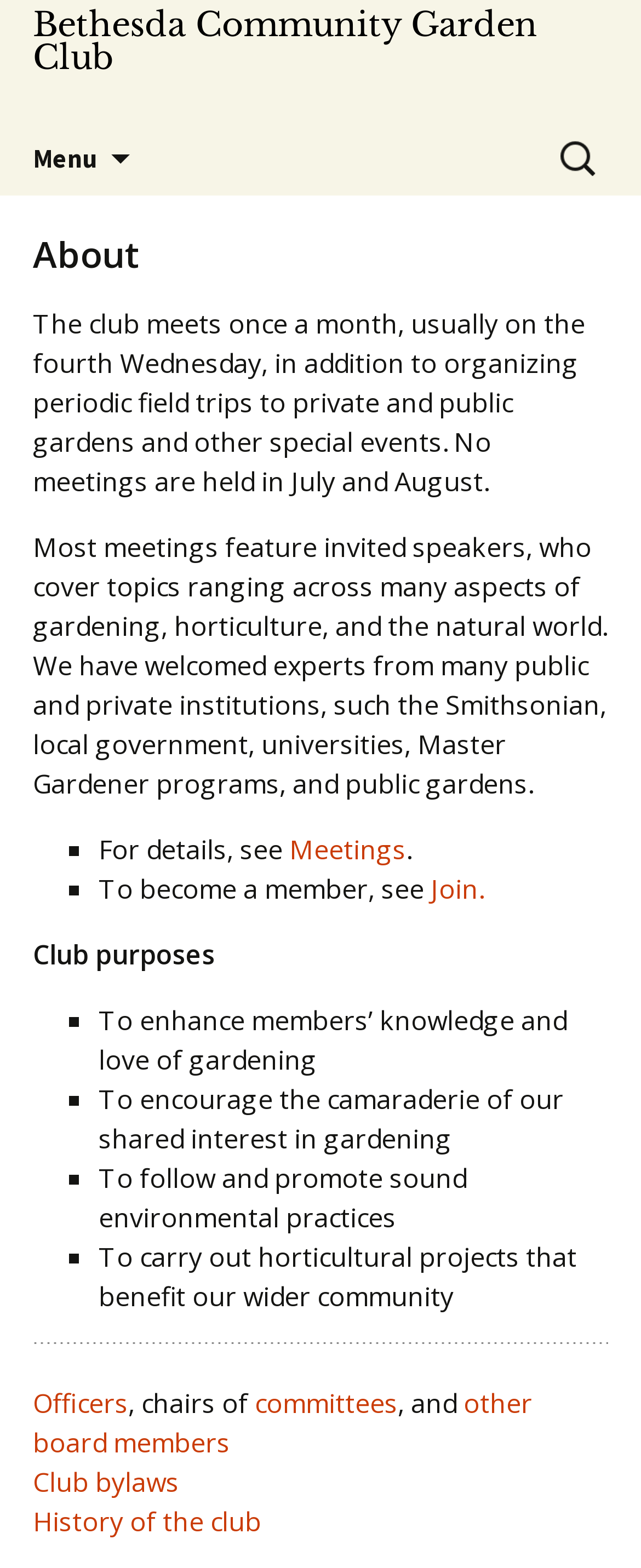Determine the bounding box coordinates of the clickable element to achieve the following action: 'Click the 'Menu' button'. Provide the coordinates as four float values between 0 and 1, formatted as [left, top, right, bottom].

[0.0, 0.078, 0.203, 0.124]